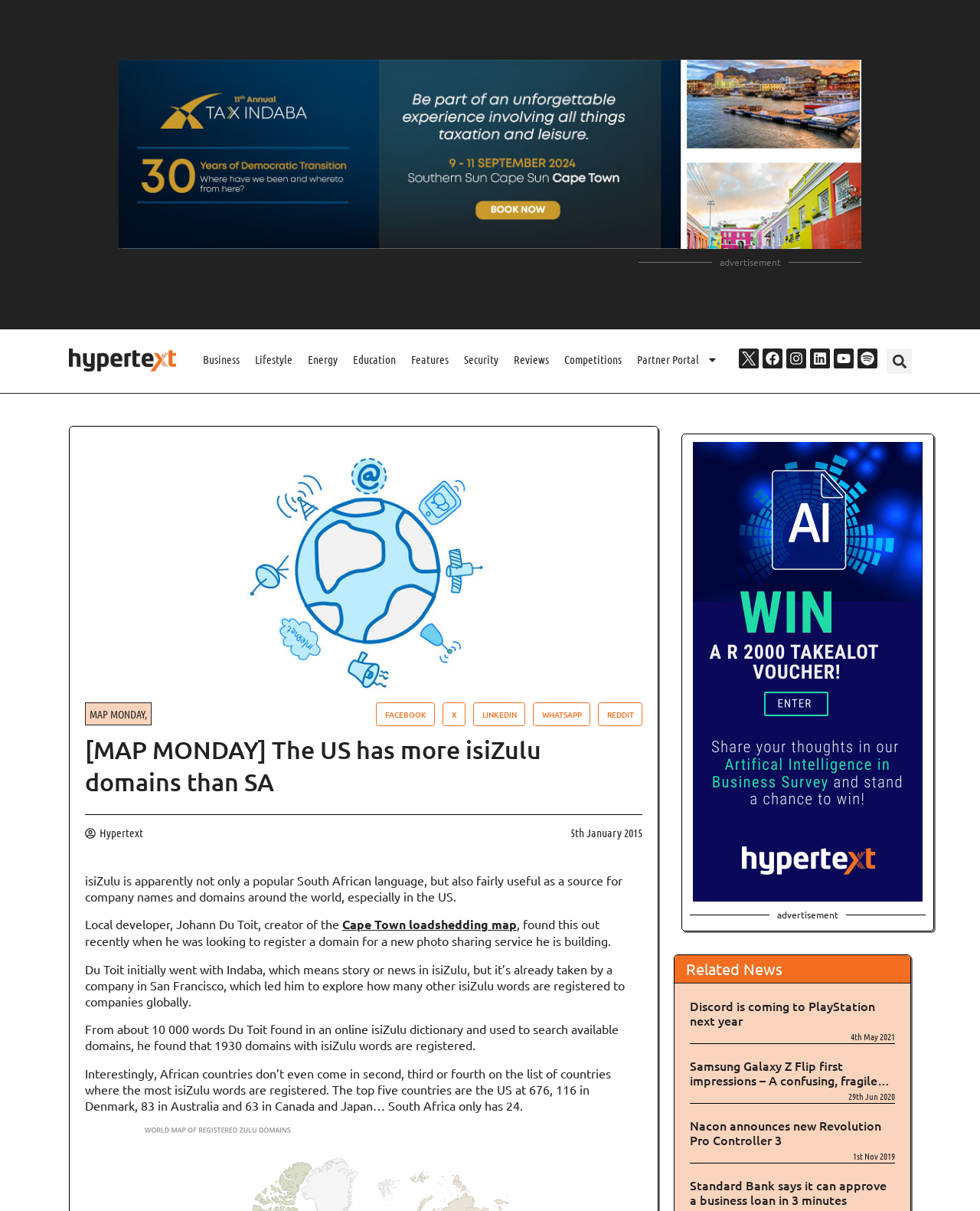How many isiZulu domains are registered?
Please provide a single word or phrase in response based on the screenshot.

1930